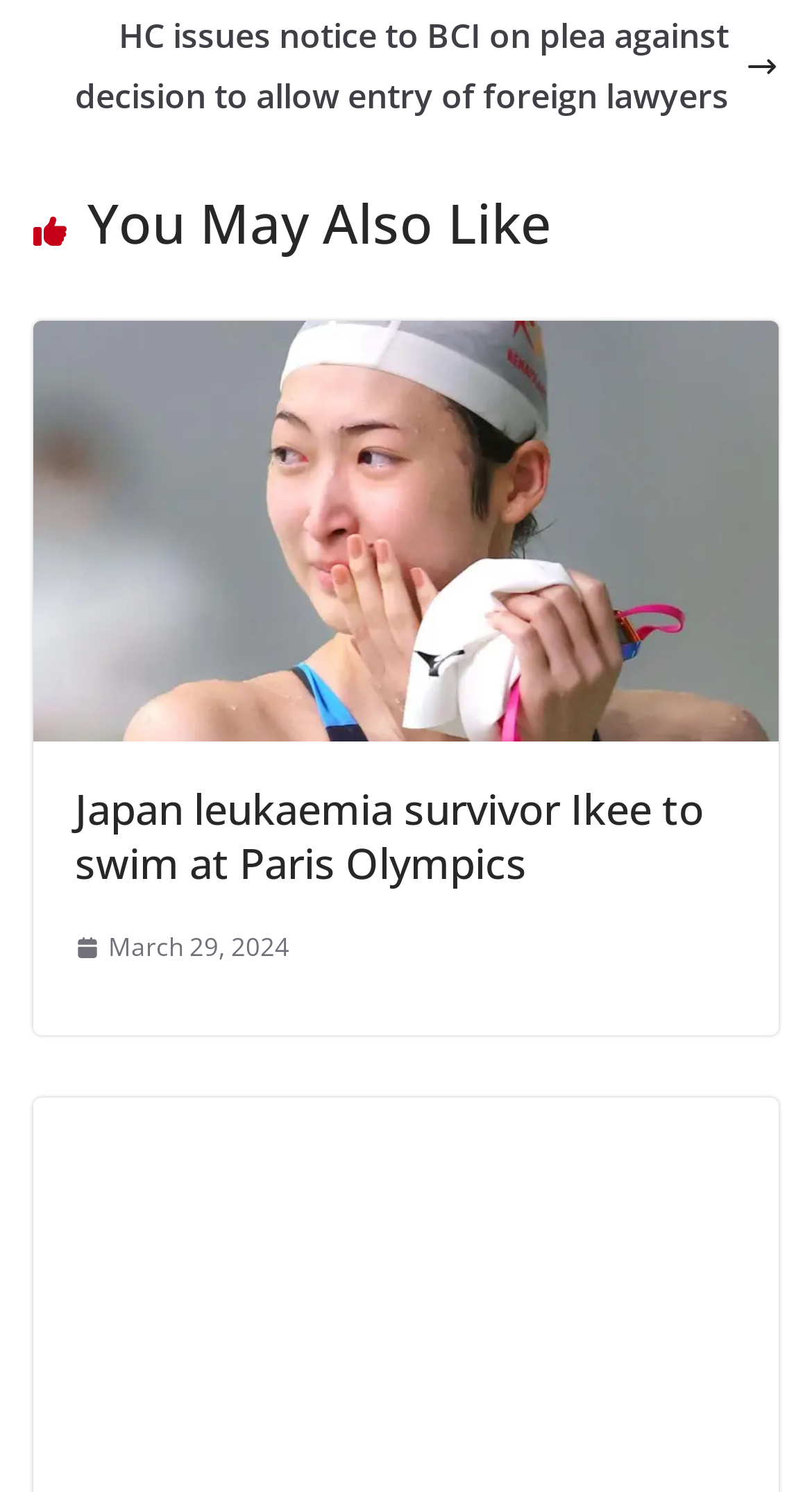Provide a single word or phrase answer to the question: 
What is the date mentioned in the third news article?

March 29, 2024